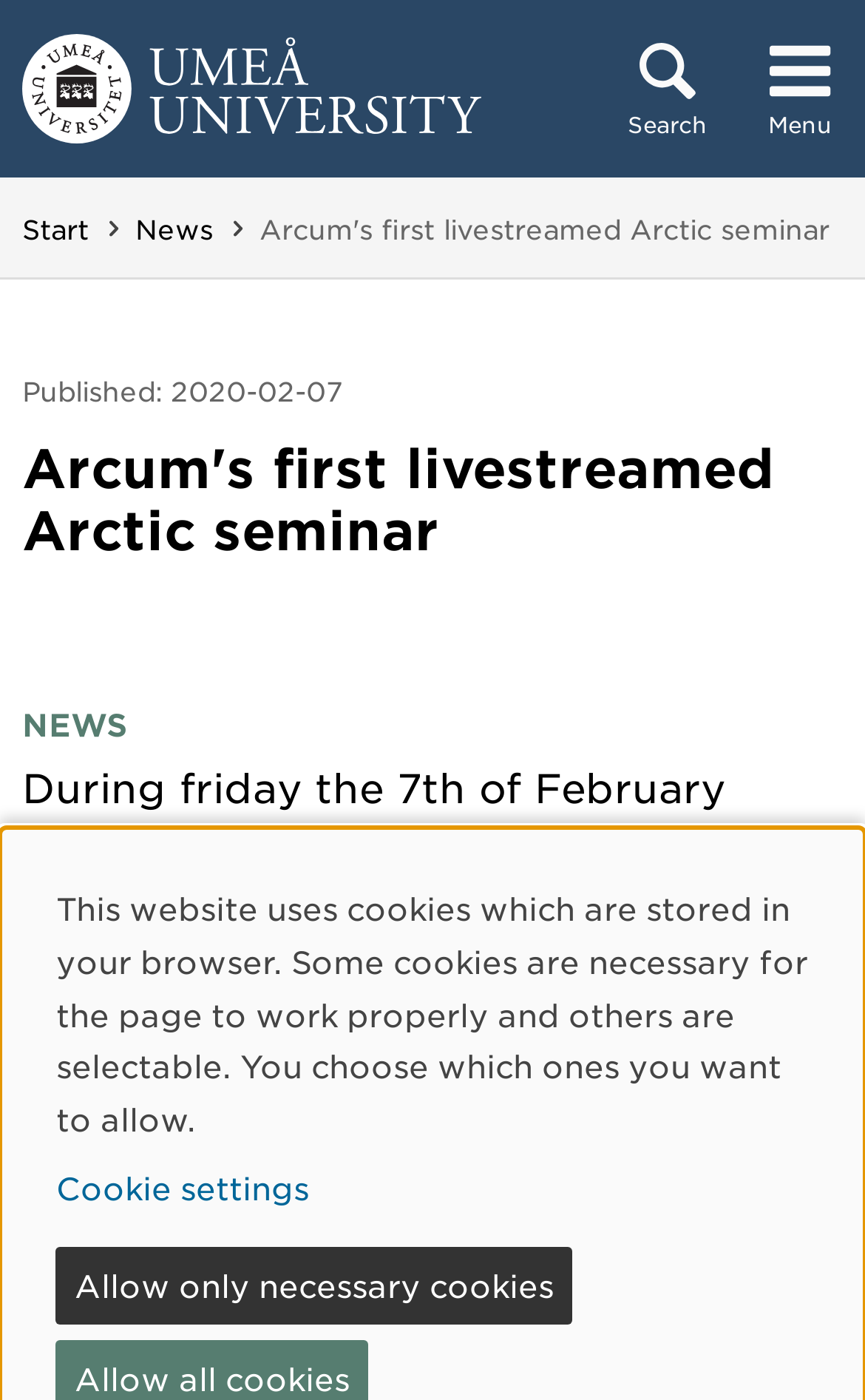Kindly determine the bounding box coordinates for the area that needs to be clicked to execute this instruction: "Search".

[0.692, 0.0, 0.851, 0.127]